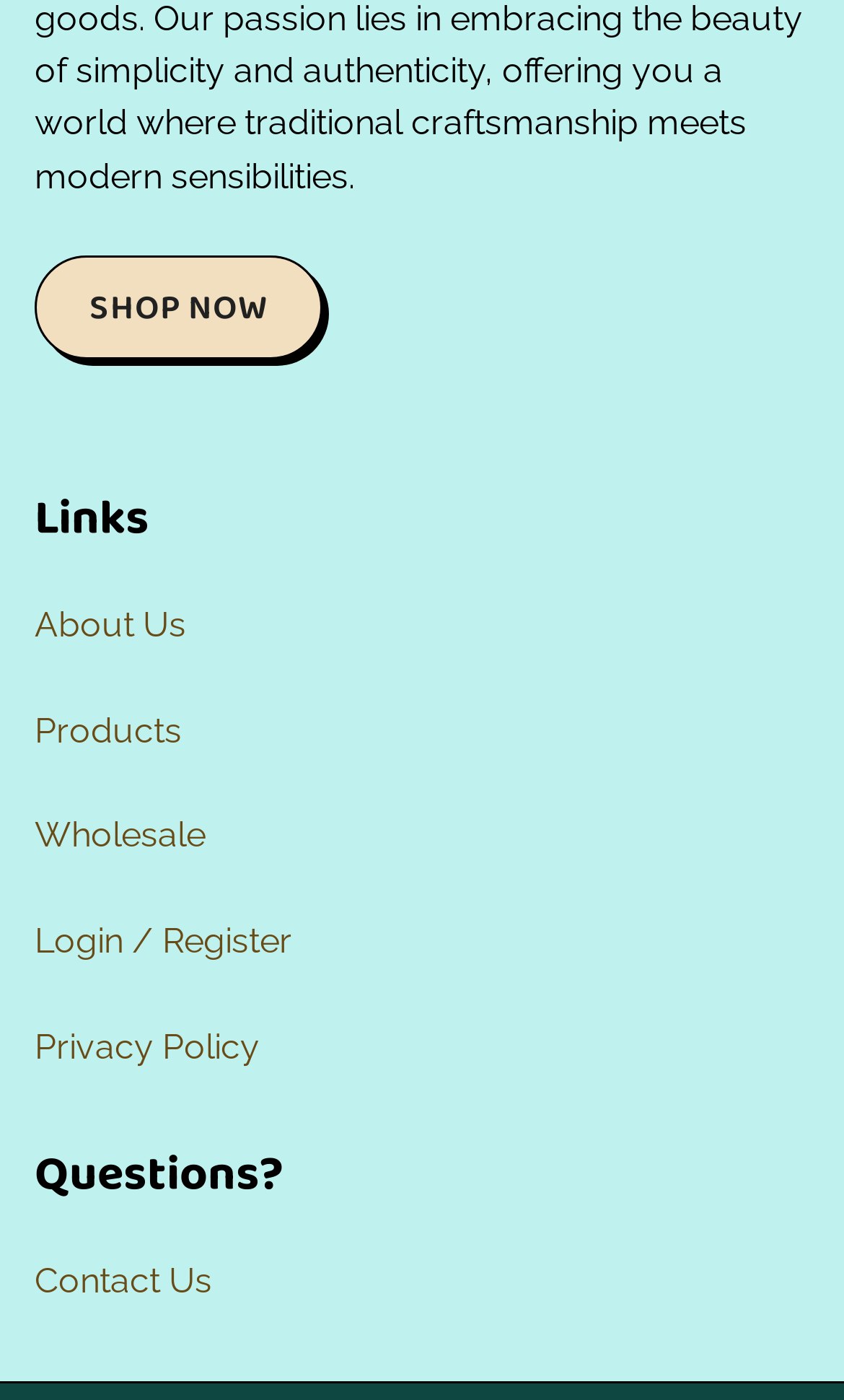How can you contact the company?
Deliver a detailed and extensive answer to the question.

The 'Questions?' section, located at the bottom of the page, likely contains contact information or a form for users to reach out to the company with inquiries or concerns.